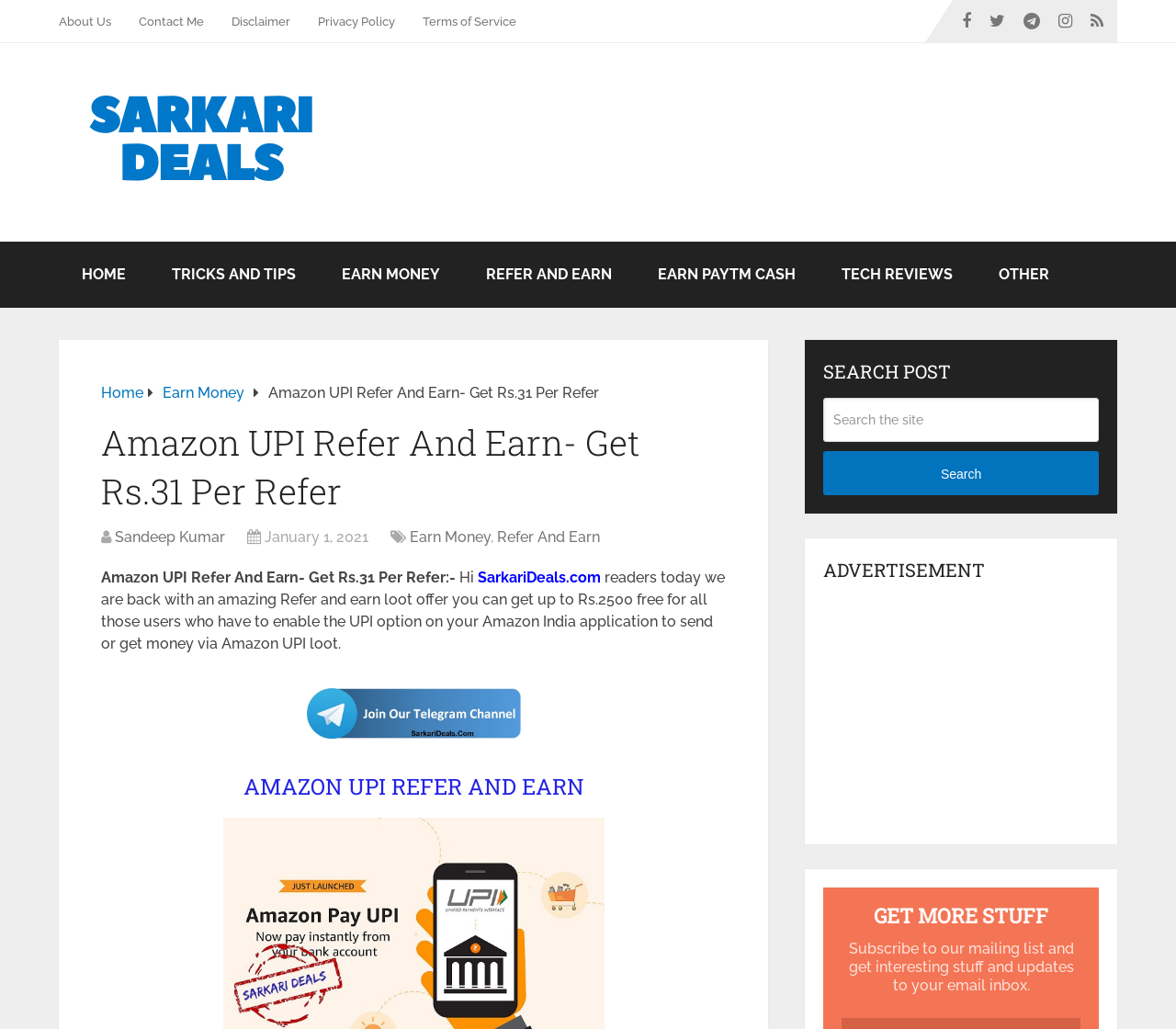Please look at the image and answer the question with a detailed explanation: What is the date of the article?

The date of the article can be found in the byline of the article, which says 'January 1, 2021' and is located below the heading of the webpage.